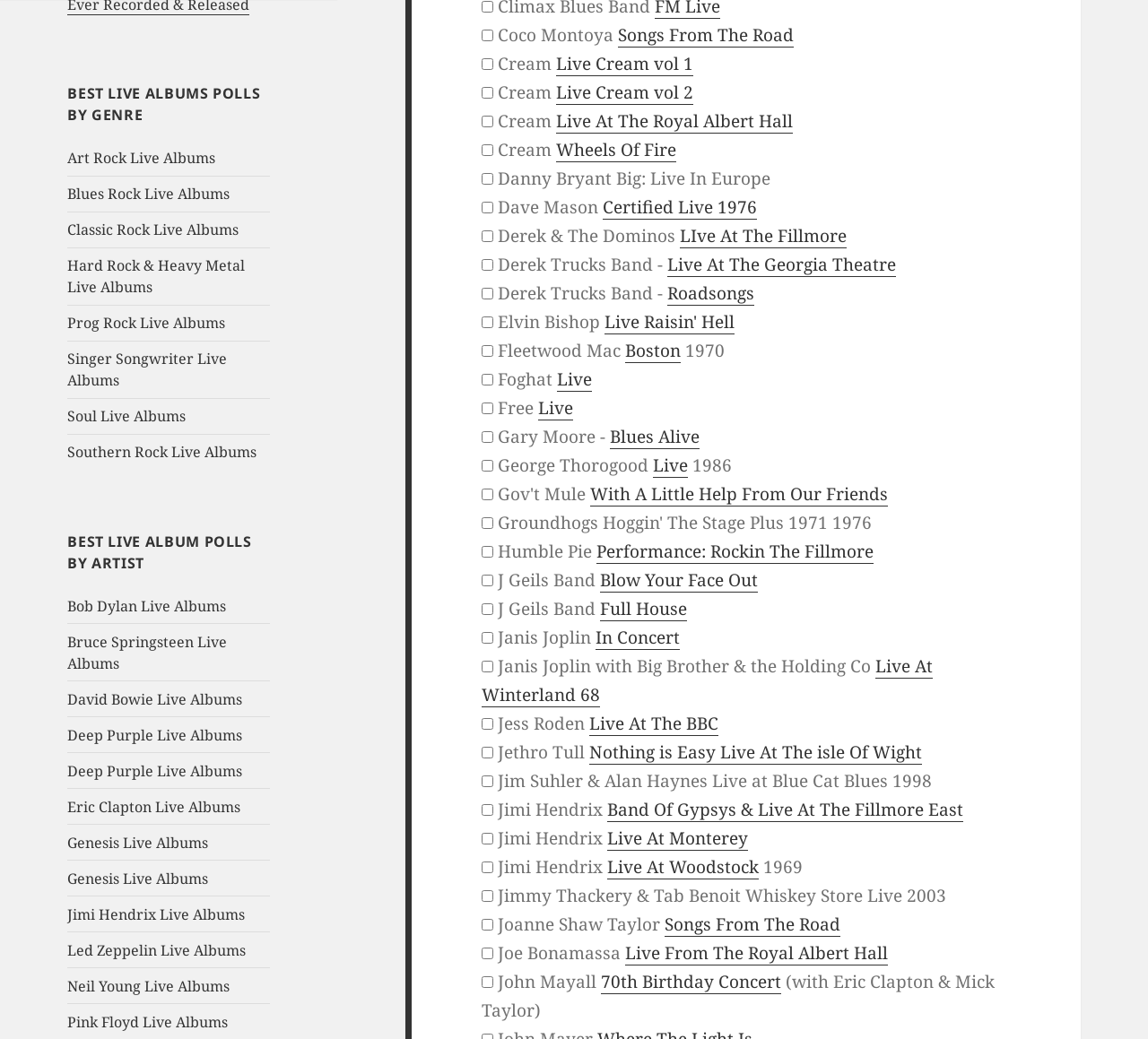Please determine the bounding box coordinates of the element's region to click for the following instruction: "Check out the Shadowrun Sixth World Activity Book".

None